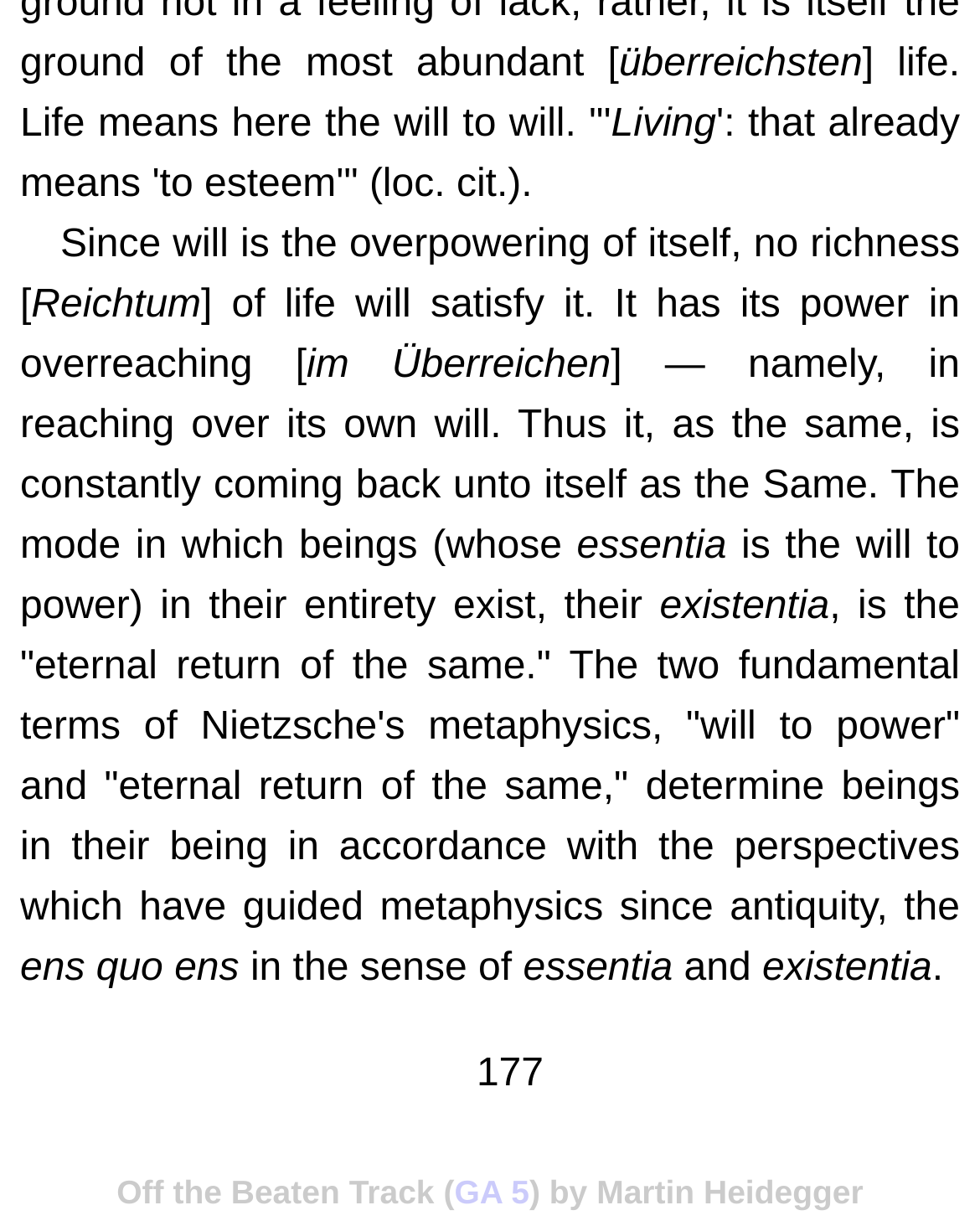Respond with a single word or phrase for the following question: 
What is the phrase above 'Reichtum'?

of life will satisfy it